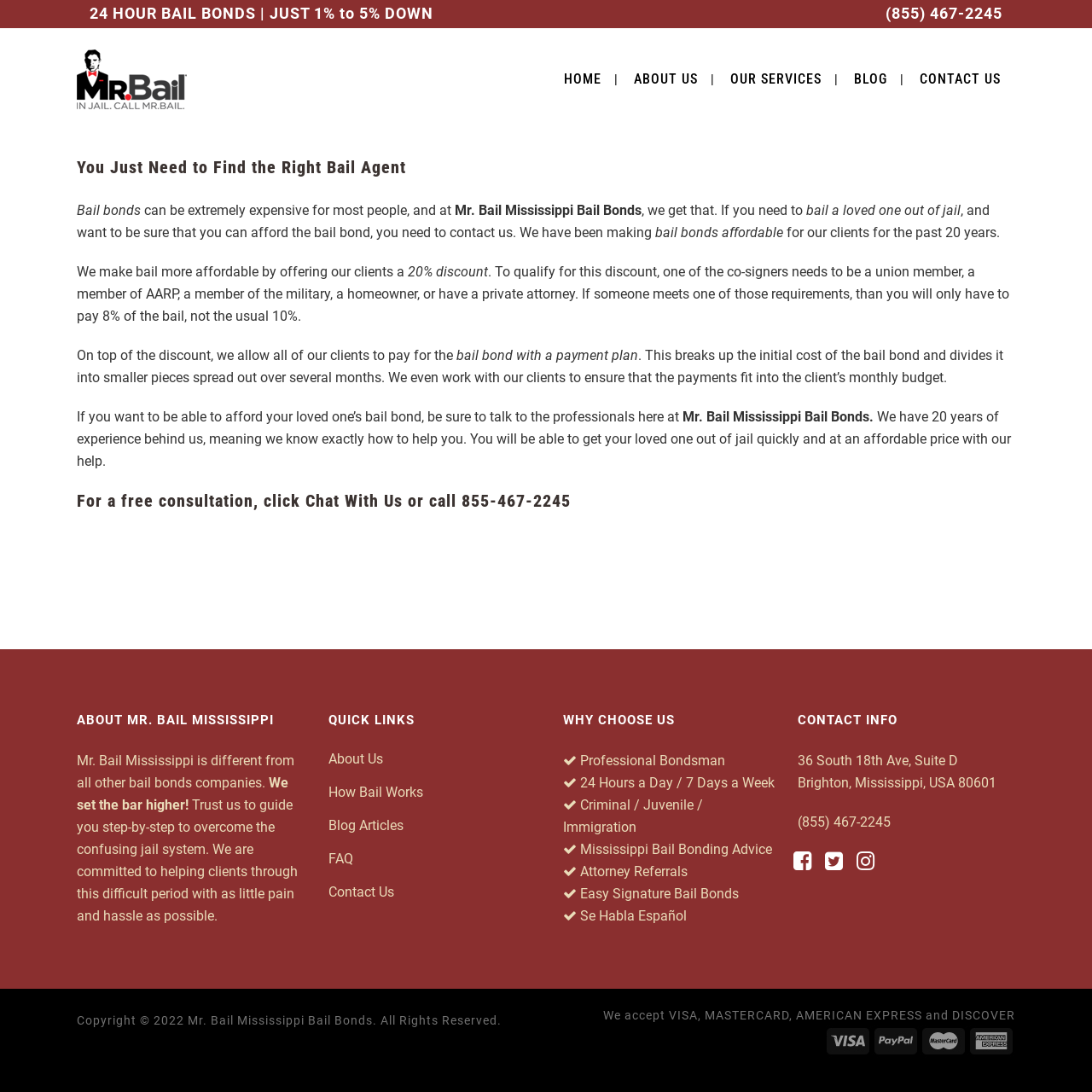What types of bail bonds are offered?
Please respond to the question with a detailed and well-explained answer.

I found the types of bail bonds offered by reading the text 'Criminal / Juvenile / Immigration' under the 'WHY CHOOSE US' section which lists the services provided.